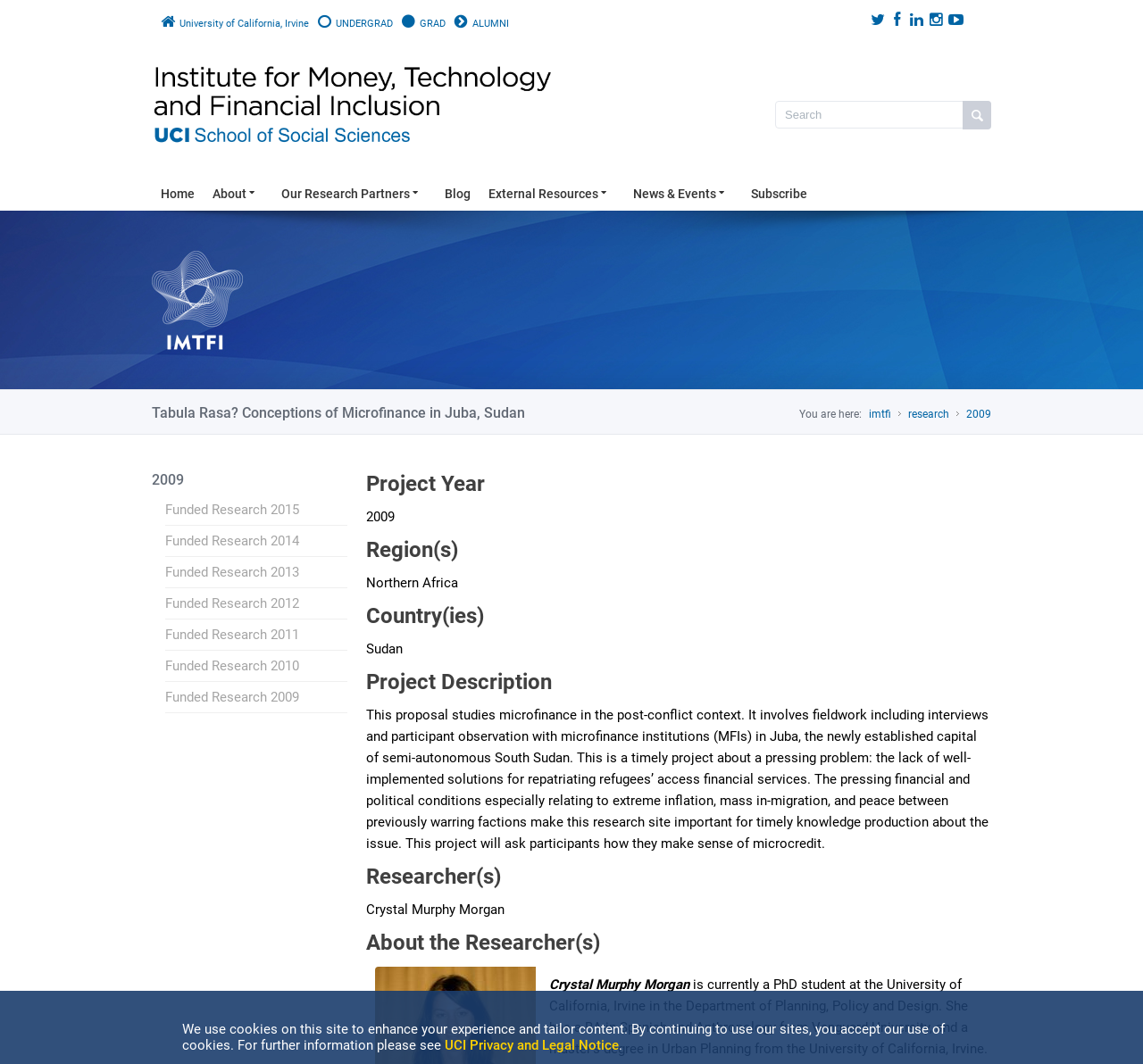Please predict the bounding box coordinates (top-left x, top-left y, bottom-right x, bottom-right y) for the UI element in the screenshot that fits the description: input value="Search" name="q" value="Search"

[0.678, 0.095, 0.867, 0.121]